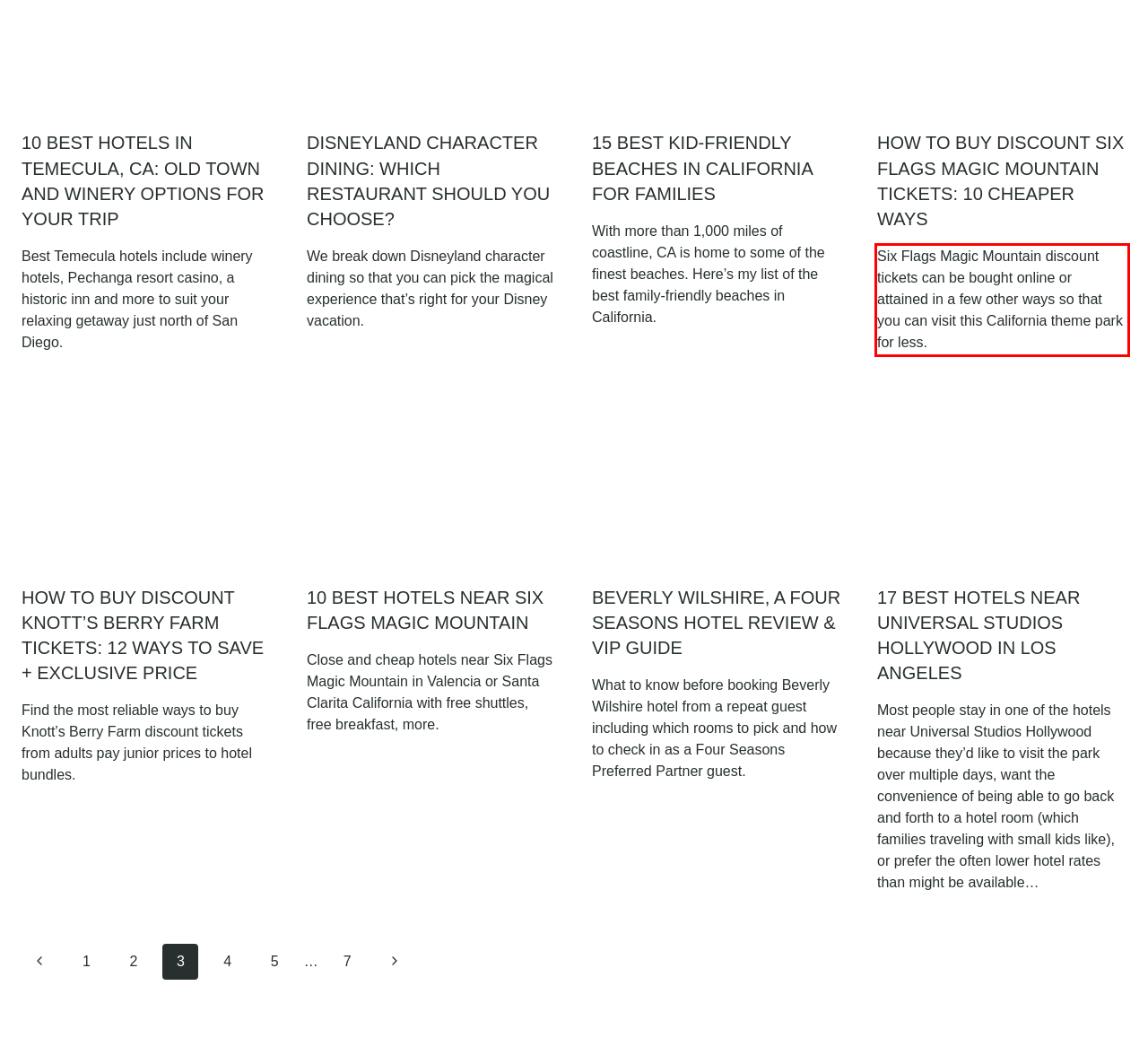Given a webpage screenshot, identify the text inside the red bounding box using OCR and extract it.

Six Flags Magic Mountain discount tickets can be bought online or attained in a few other ways so that you can visit this California theme park for less.